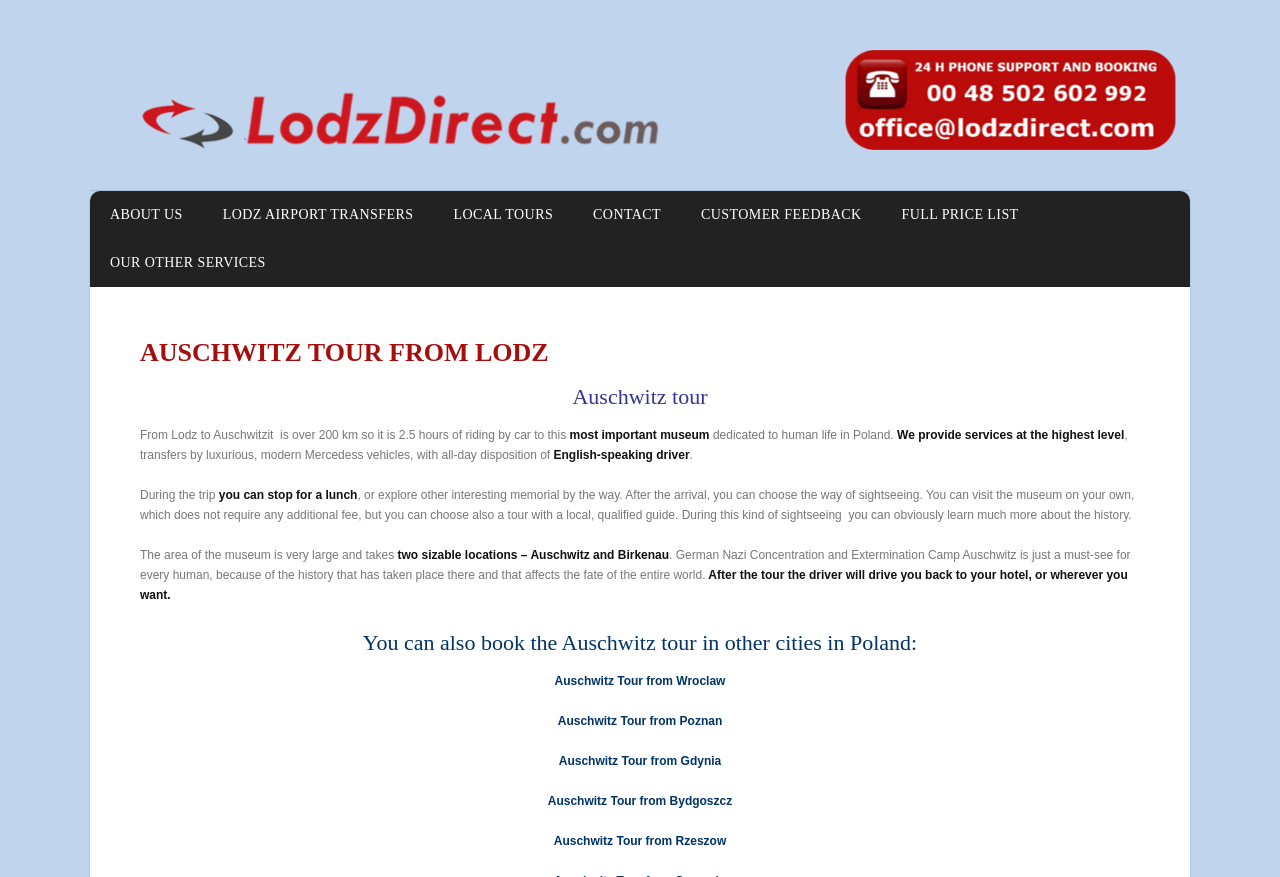Bounding box coordinates are specified in the format (top-left x, top-left y, bottom-right x, bottom-right y). All values are floating point numbers bounded between 0 and 1. Please provide the bounding box coordinate of the region this sentence describes: CONTACT

[0.456, 0.218, 0.524, 0.273]